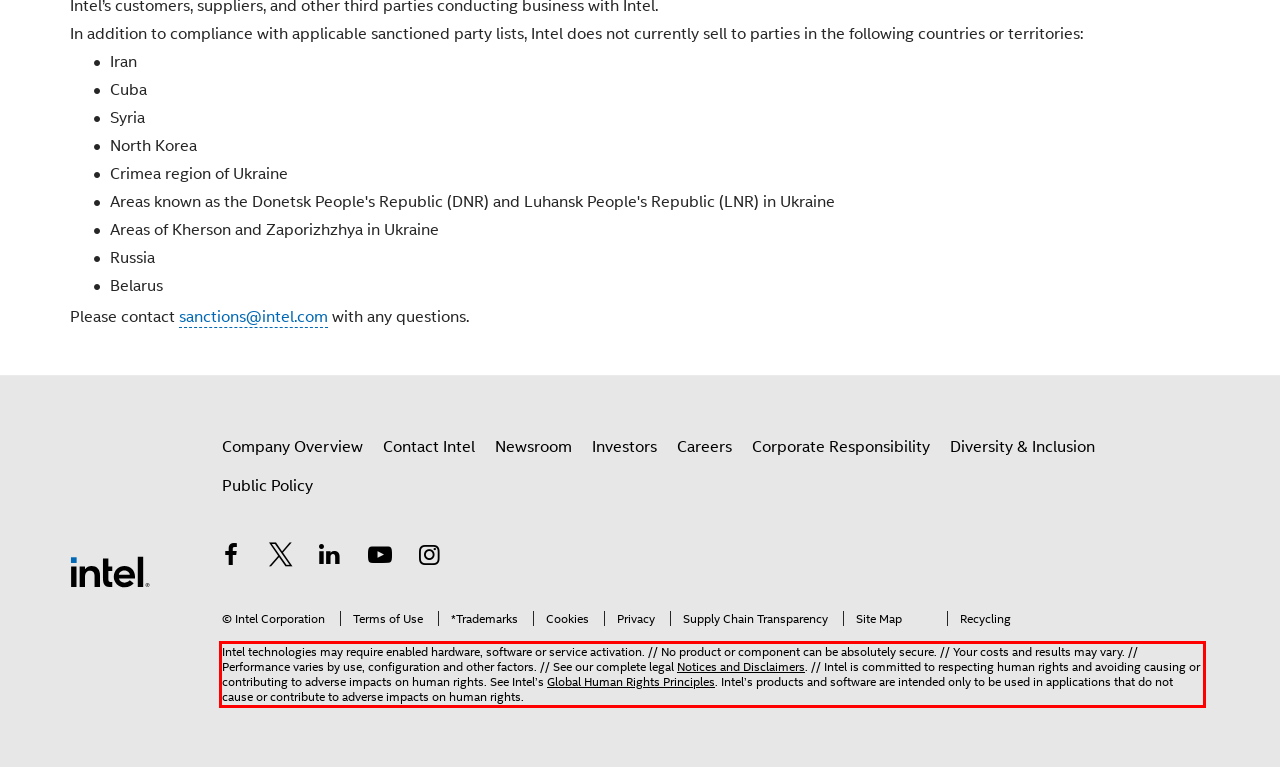Examine the screenshot of the webpage, locate the red bounding box, and perform OCR to extract the text contained within it.

Intel technologies may require enabled hardware, software or service activation. // No product or component can be absolutely secure. // Your costs and results may vary. // Performance varies by use, configuration and other factors. // See our complete legal Notices and Disclaimers. // Intel is committed to respecting human rights and avoiding causing or contributing to adverse impacts on human rights. See Intel’s Global Human Rights Principles. Intel’s products and software are intended only to be used in applications that do not cause or contribute to adverse impacts on human rights.